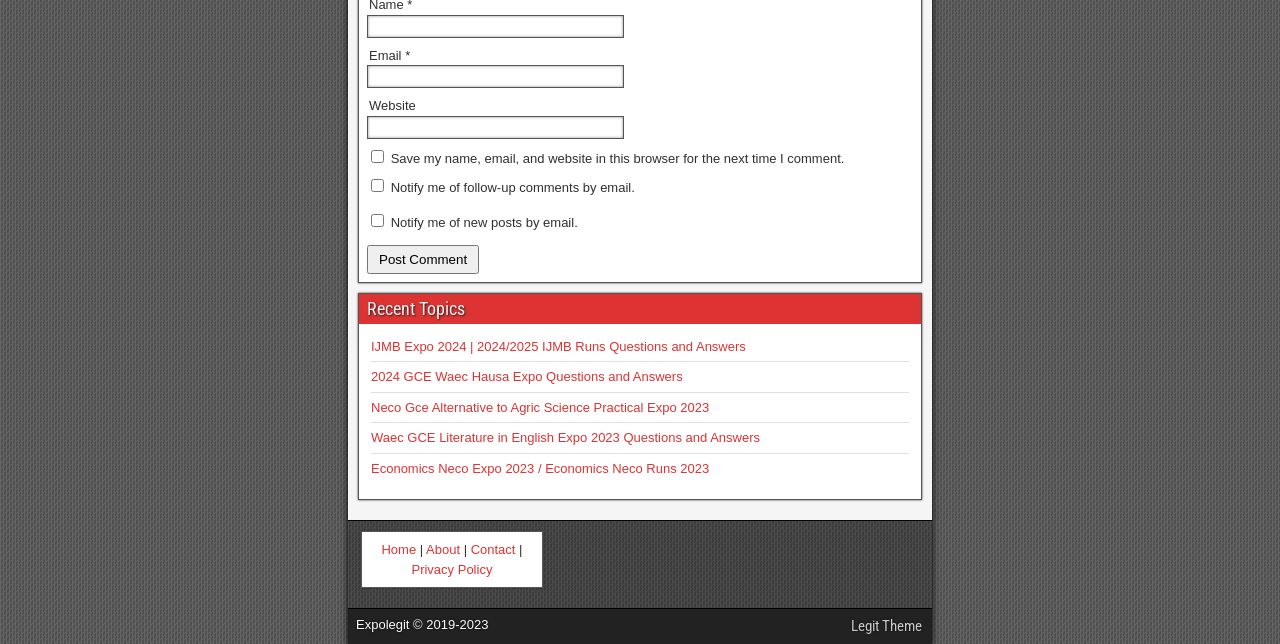Identify the bounding box coordinates for the UI element that matches this description: "Contact".

[0.368, 0.842, 0.403, 0.865]